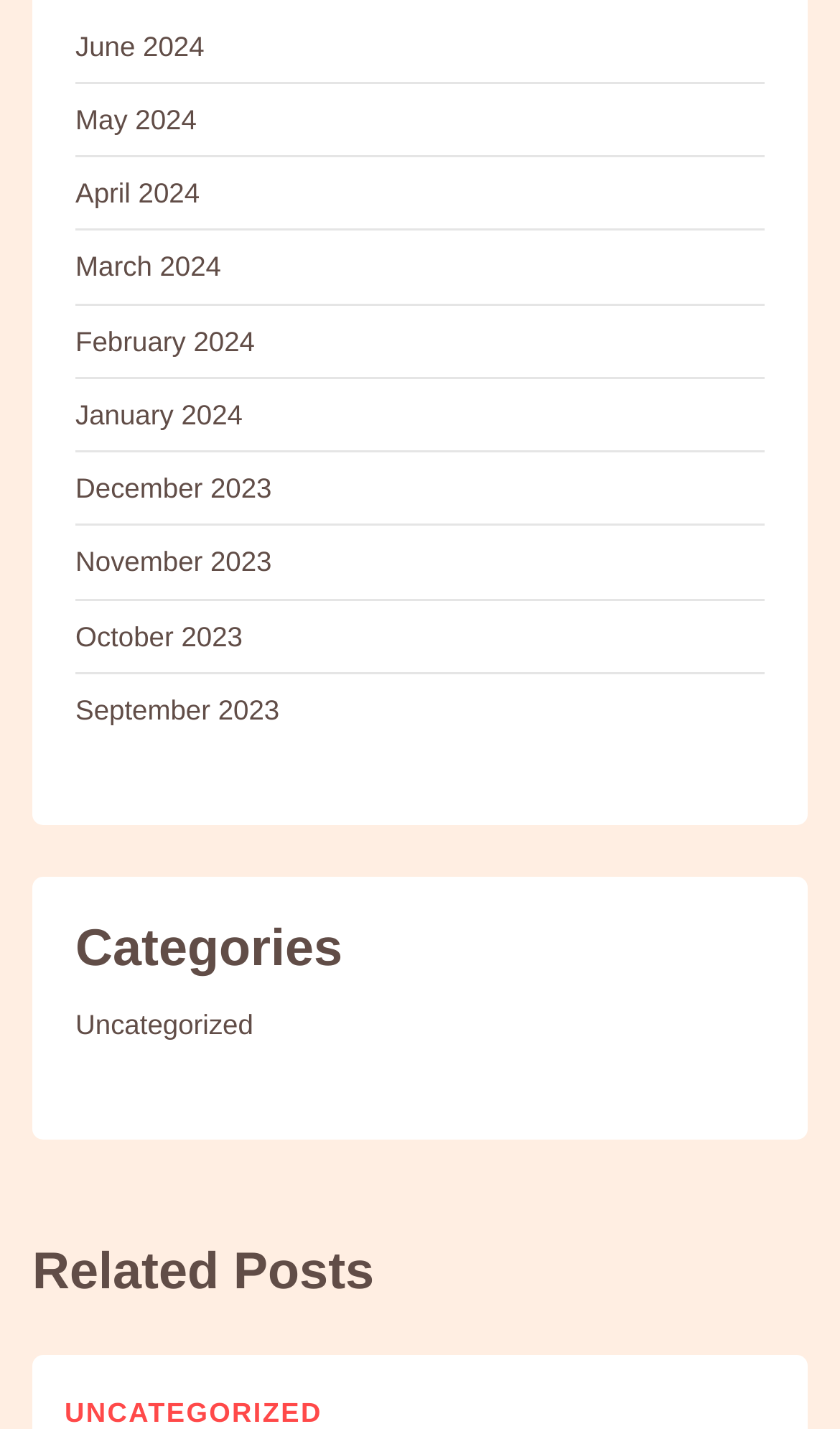Identify the bounding box coordinates for the element you need to click to achieve the following task: "View June 2024". Provide the bounding box coordinates as four float numbers between 0 and 1, in the form [left, top, right, bottom].

[0.09, 0.021, 0.243, 0.043]